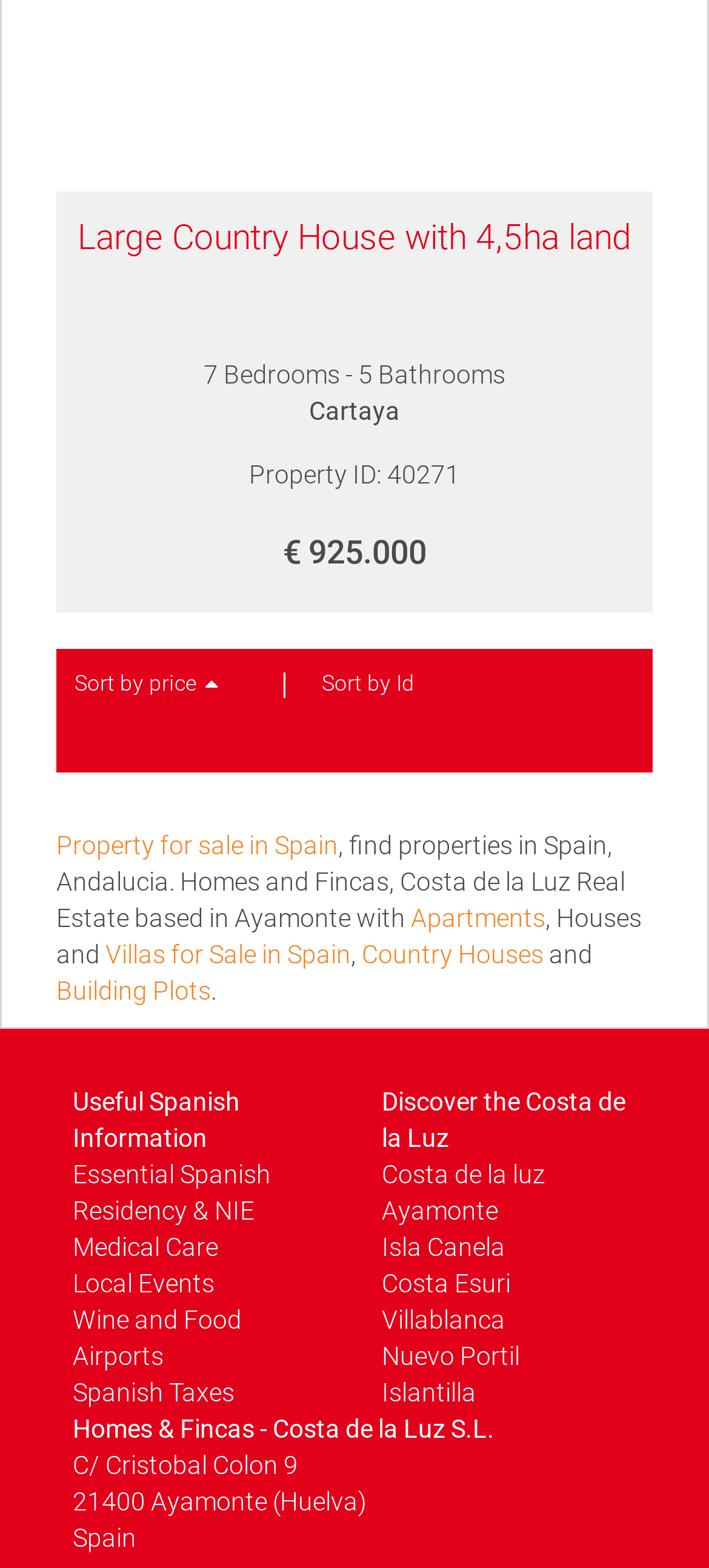Provide a brief response to the question using a single word or phrase: 
What type of properties are available on this website?

Apartments, Houses, Villas, Country Houses, Building Plots